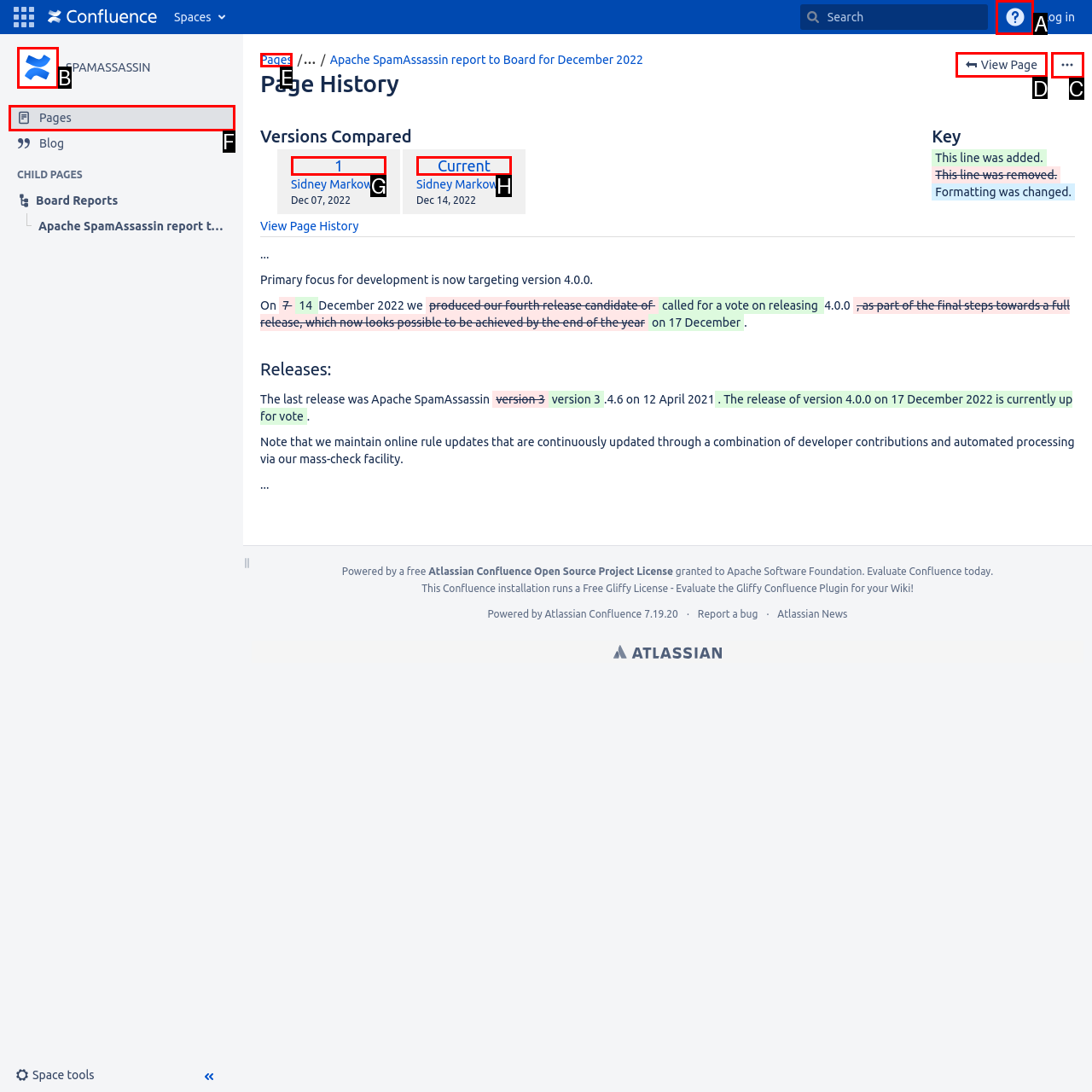Tell me which element should be clicked to achieve the following objective: View Page
Reply with the letter of the correct option from the displayed choices.

D